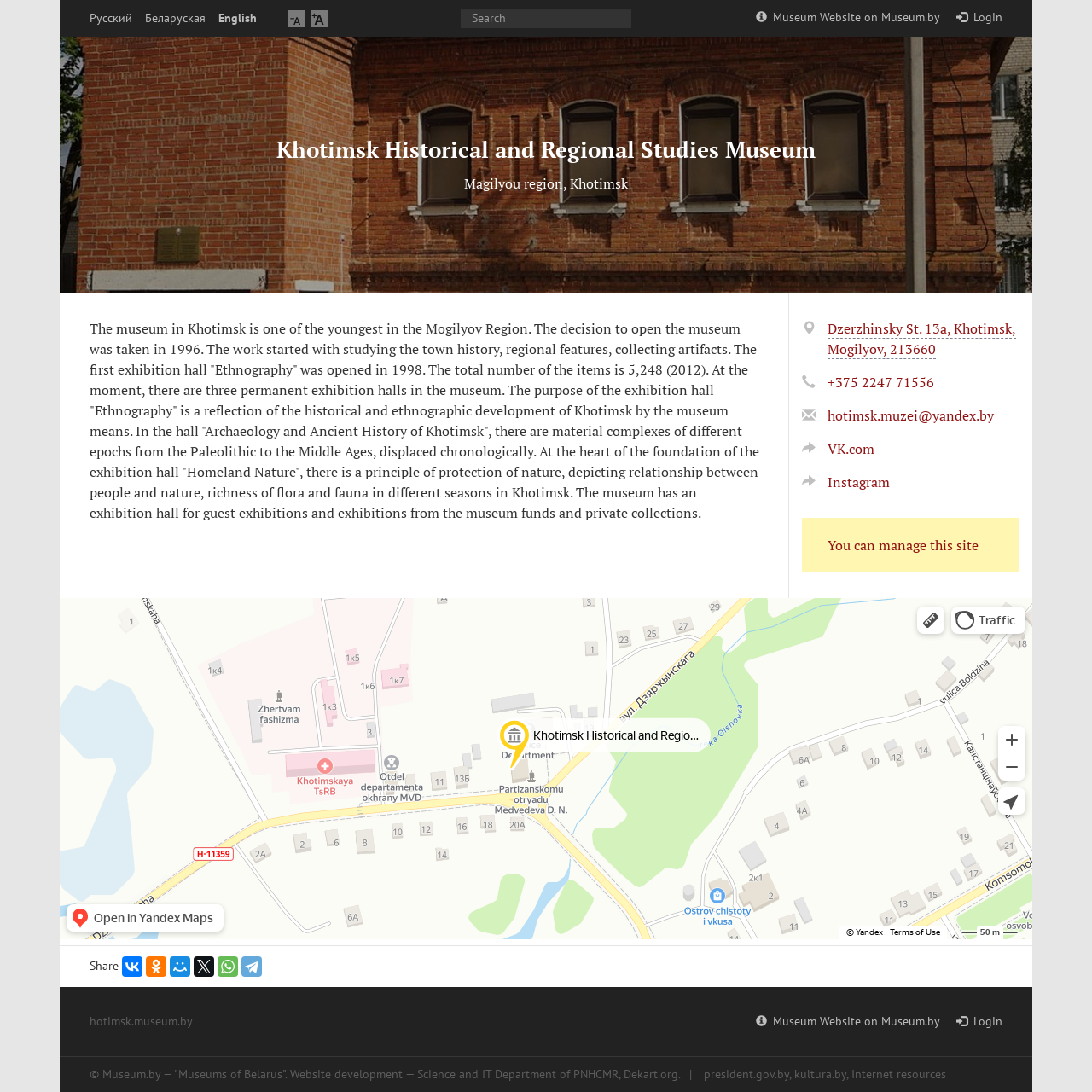Identify the bounding box coordinates of the area that should be clicked in order to complete the given instruction: "view the museum's contact information". The bounding box coordinates should be four float numbers between 0 and 1, i.e., [left, top, right, bottom].

[0.758, 0.292, 0.93, 0.329]